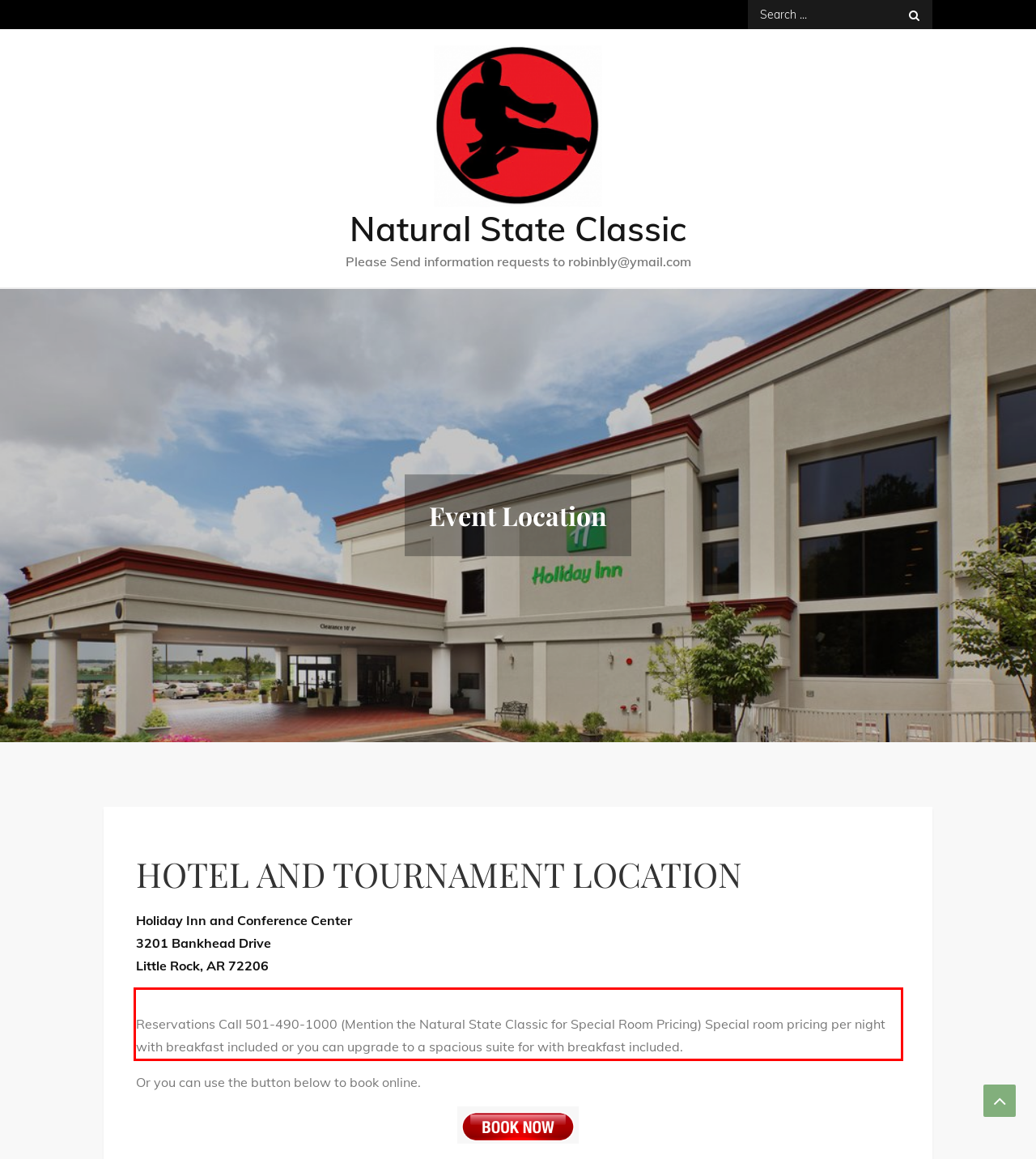You are provided with a screenshot of a webpage that includes a UI element enclosed in a red rectangle. Extract the text content inside this red rectangle.

Reservations Call 501-490-1000 (Mention the Natural State Classic for Special Room Pricing) Special room pricing per night with breakfast included or you can upgrade to a spacious suite for with breakfast included.